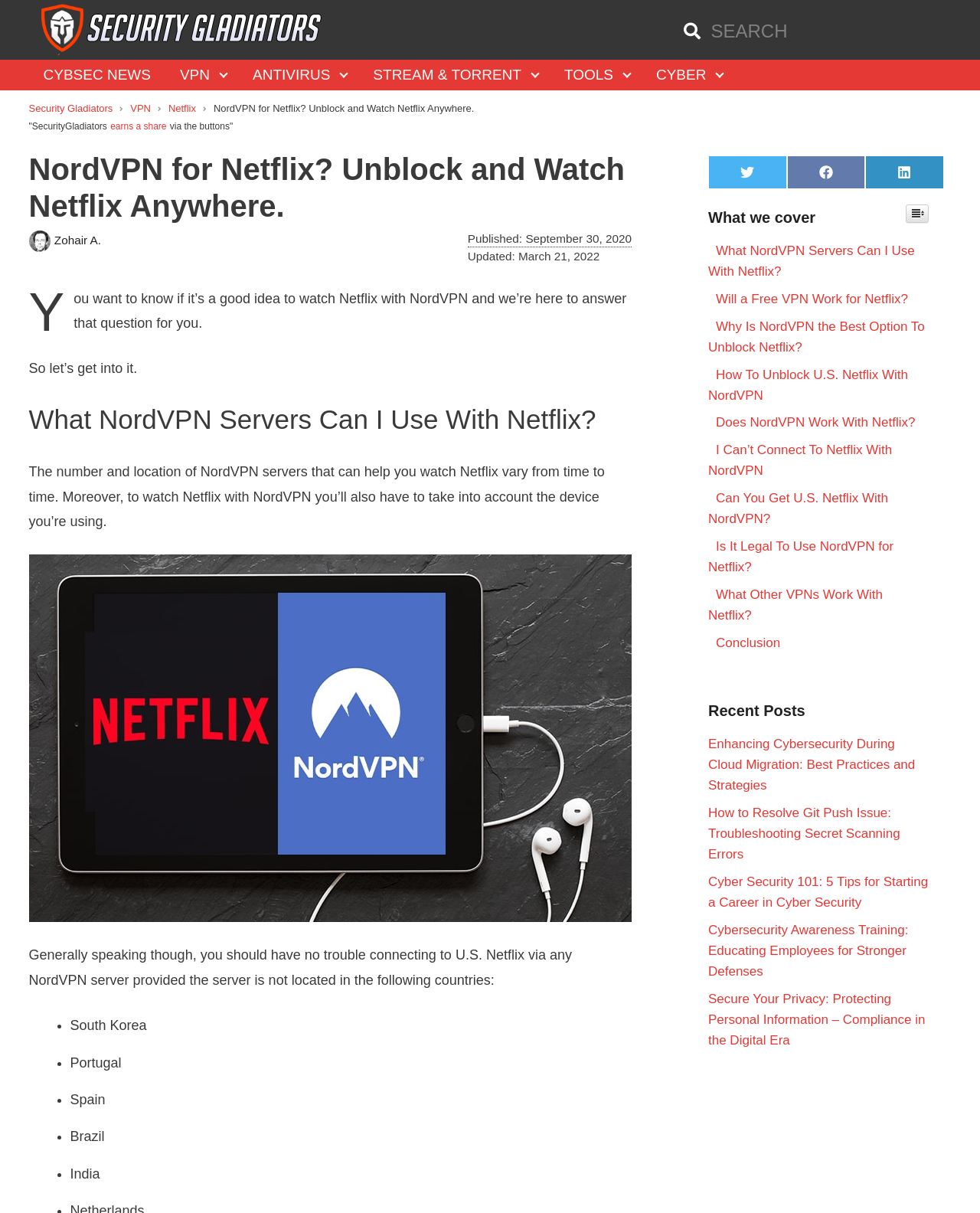What is the topic of the 'Recent Posts' section?
Provide a detailed and extensive answer to the question.

The 'Recent Posts' section lists several article titles, all of which appear to be related to cybersecurity, such as 'Enhancing Cybersecurity During Cloud Migration' and 'Cyber Security 101: 5 Tips for Starting a Career in Cyber Security'. This section provides links to other articles on the website that are related to cybersecurity.